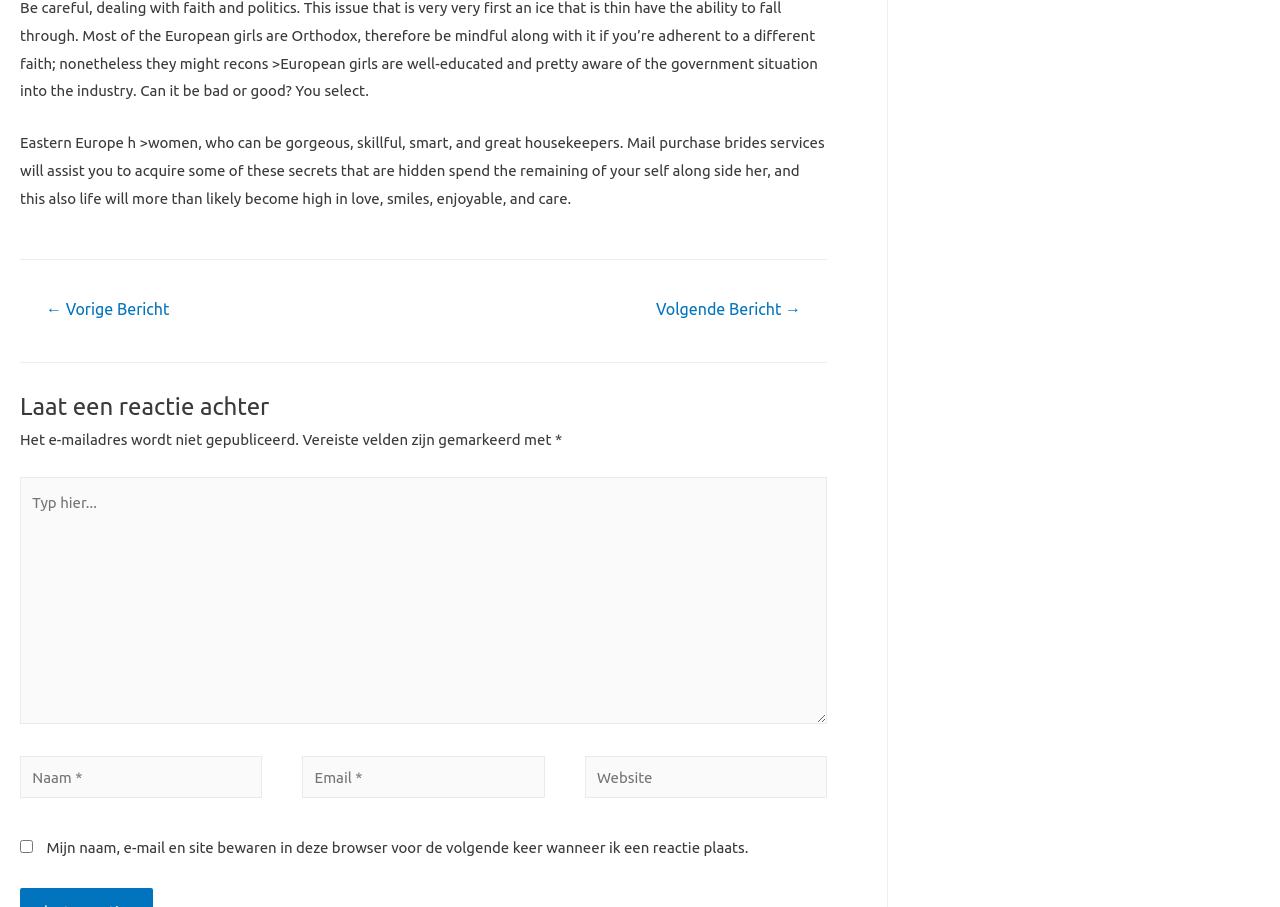What is the purpose of the checkbox at the bottom of the comment form?
Please provide a single word or phrase as your answer based on the image.

To save user information